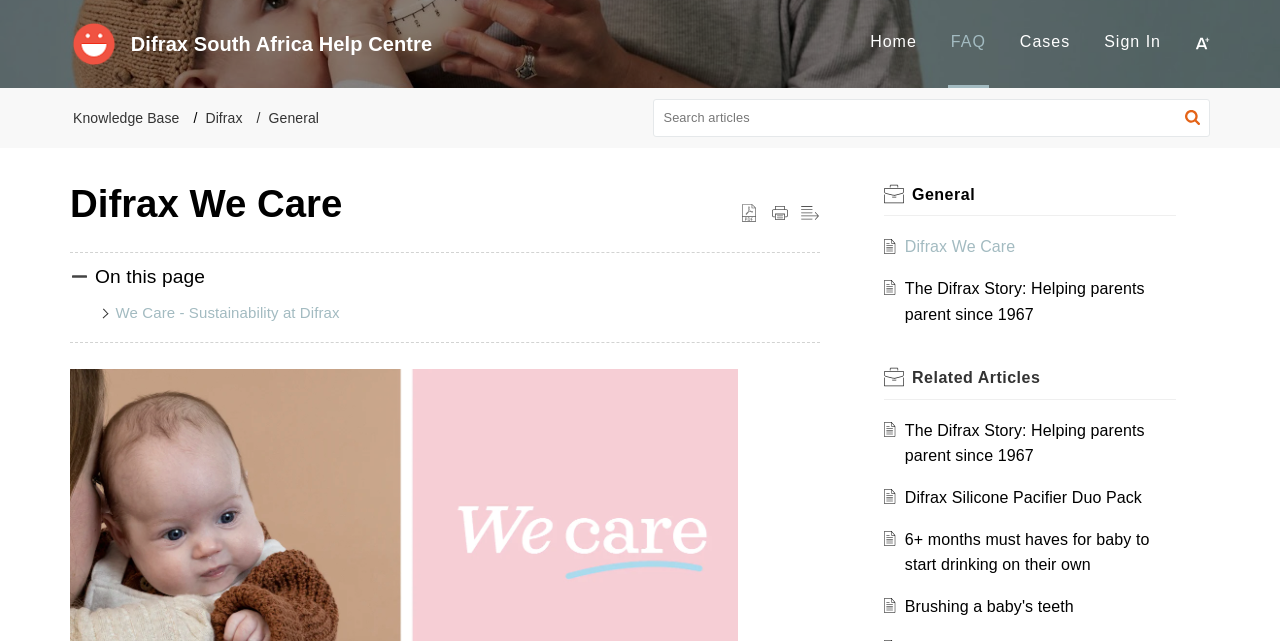Provide a short, one-word or phrase answer to the question below:
What is the name of the company?

Difrax